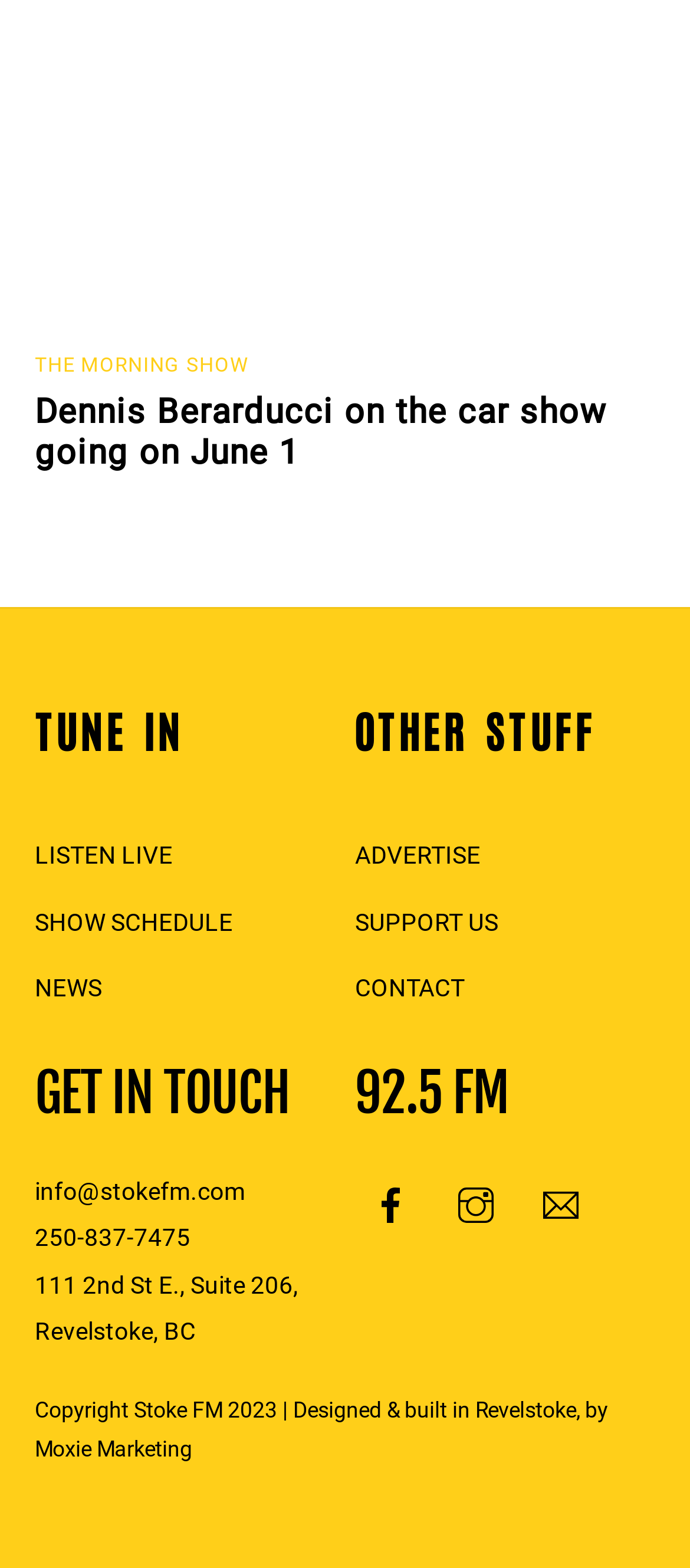Please determine the bounding box coordinates of the element to click on in order to accomplish the following task: "send an email to the radio station". Ensure the coordinates are four float numbers ranging from 0 to 1, i.e., [left, top, right, bottom].

[0.76, 0.757, 0.863, 0.775]